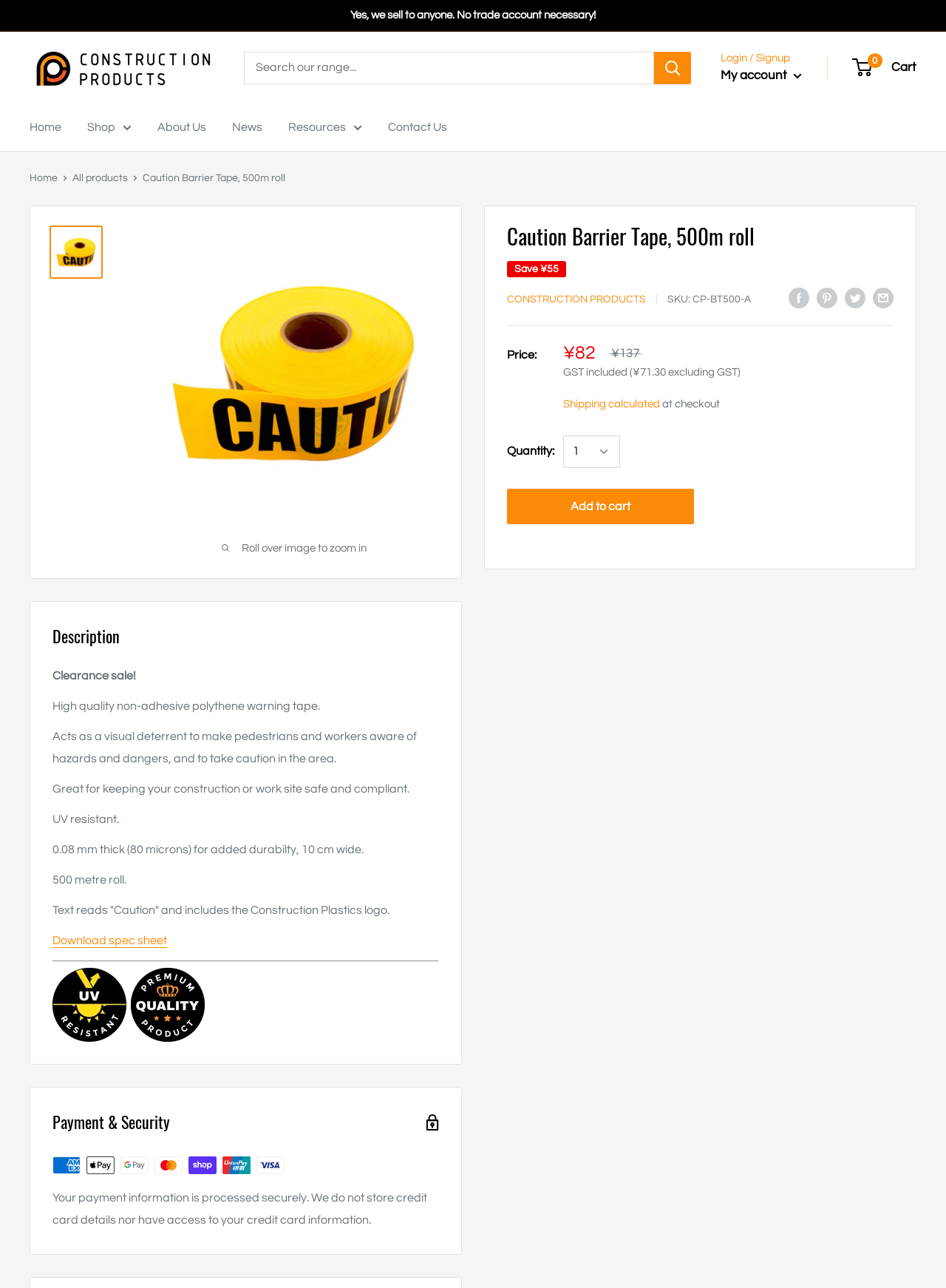Answer the question briefly using a single word or phrase: 
What is the length of the caution tape roll?

500 metre